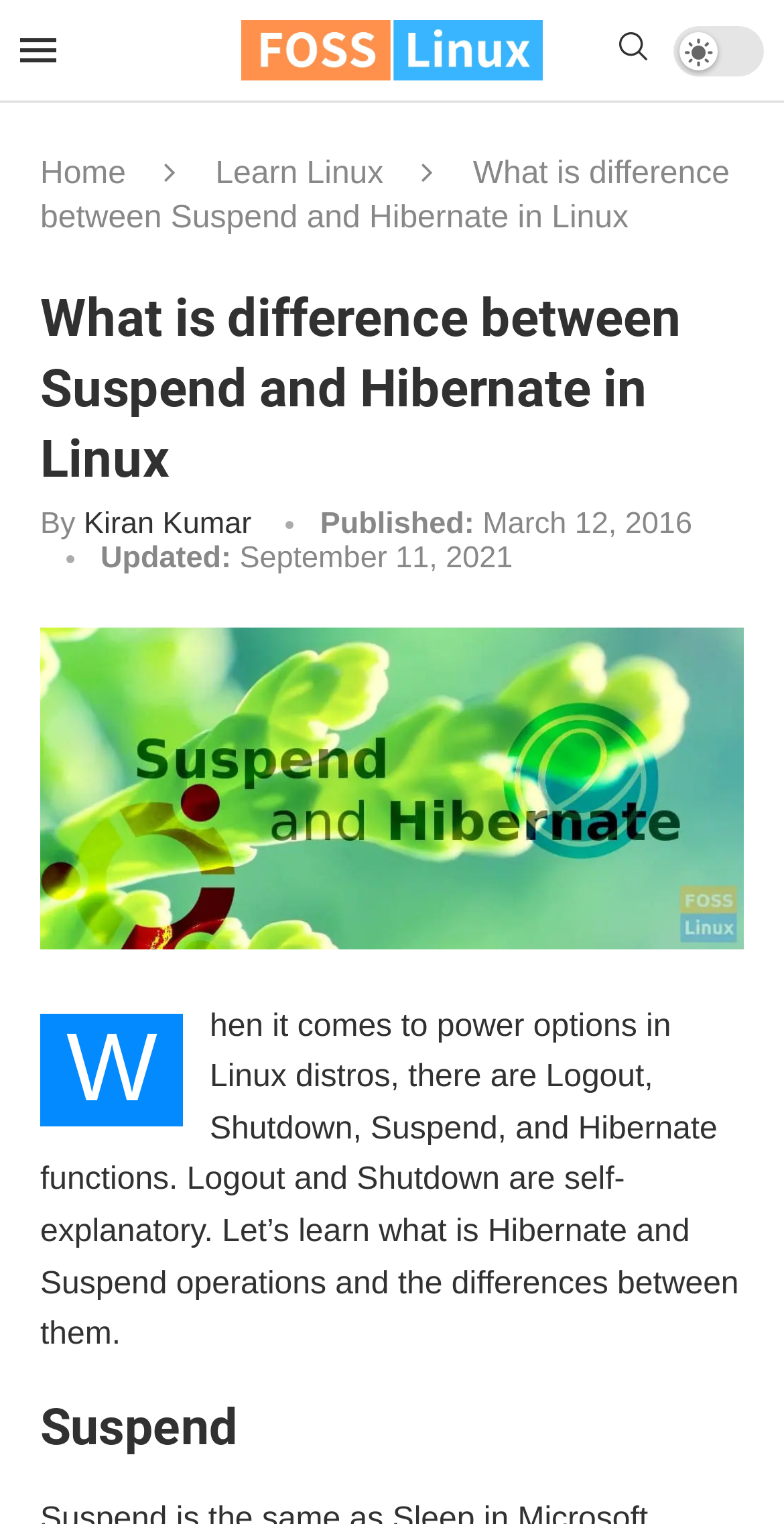When was the article last updated?
Using the information from the image, give a concise answer in one word or a short phrase.

September 11, 2021